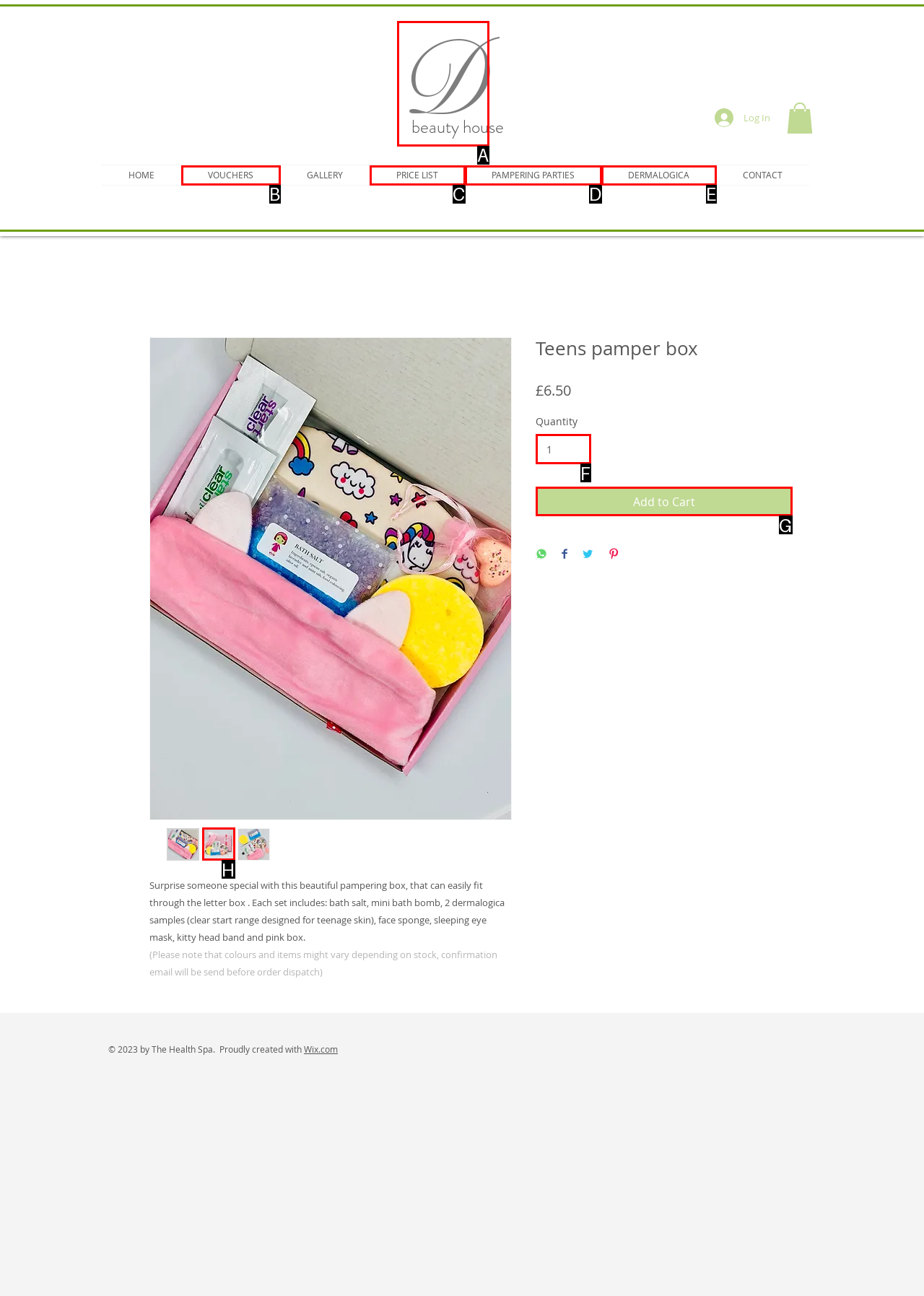Identify the option that best fits this description: Add to Cart
Answer with the appropriate letter directly.

G